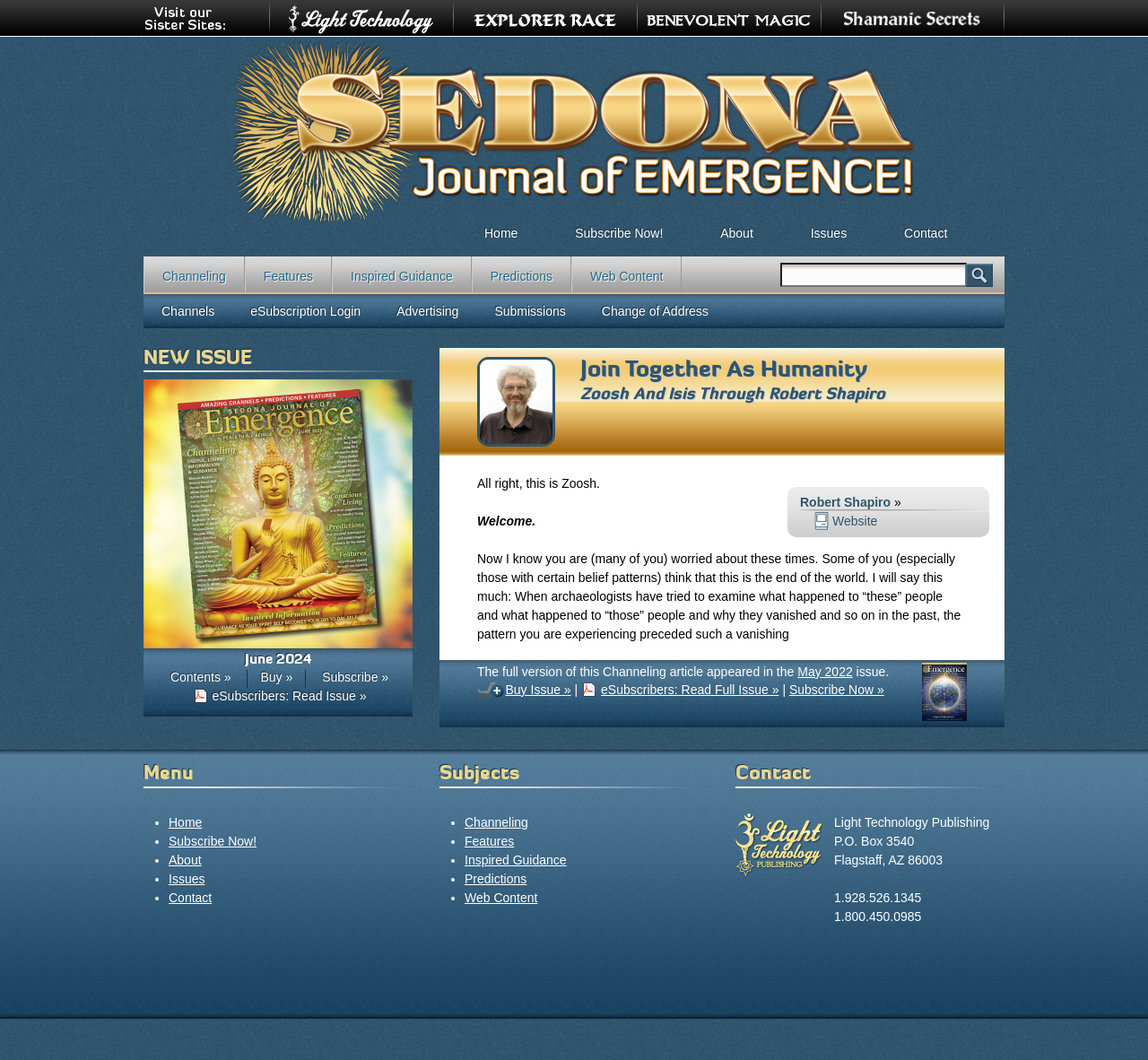What is the topic of the article?
From the image, respond with a single word or phrase.

Channeling